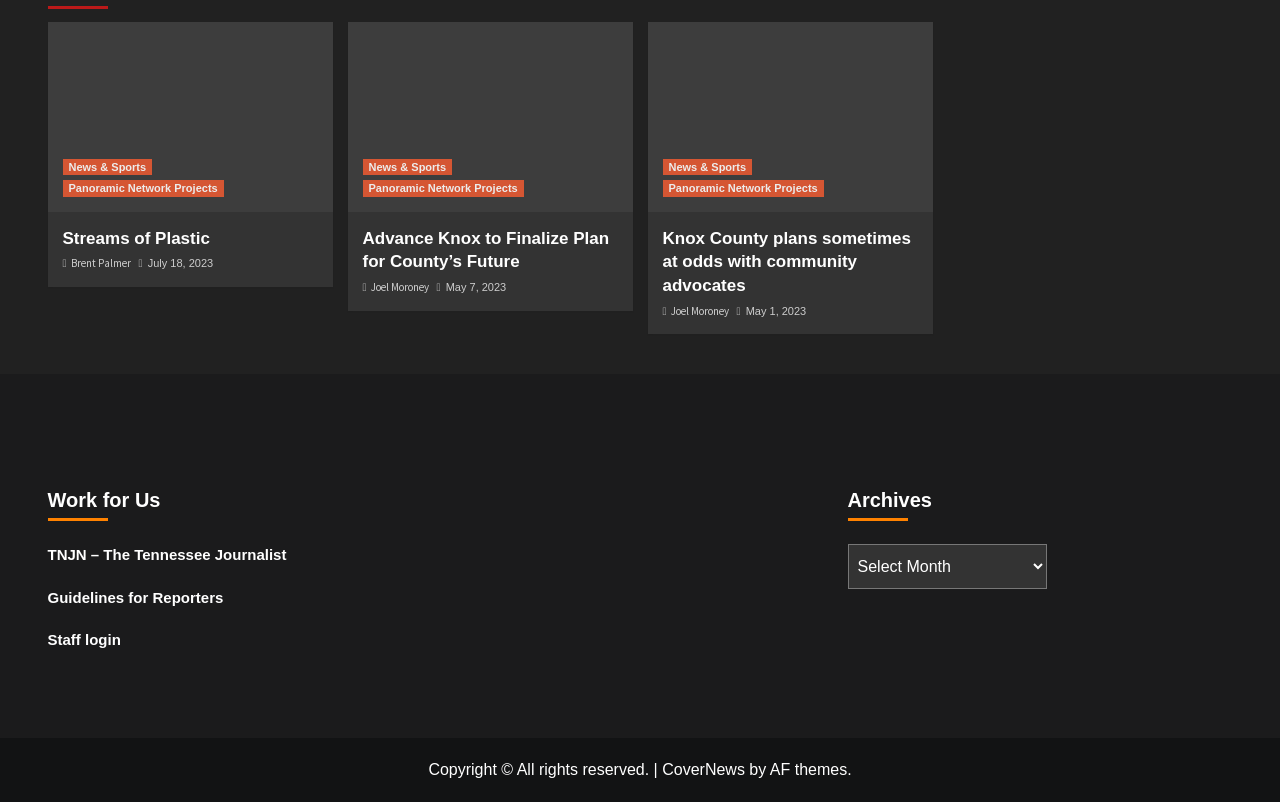Respond to the question below with a concise word or phrase:
What is the name of the organization that owns the copyright?

CoverNews